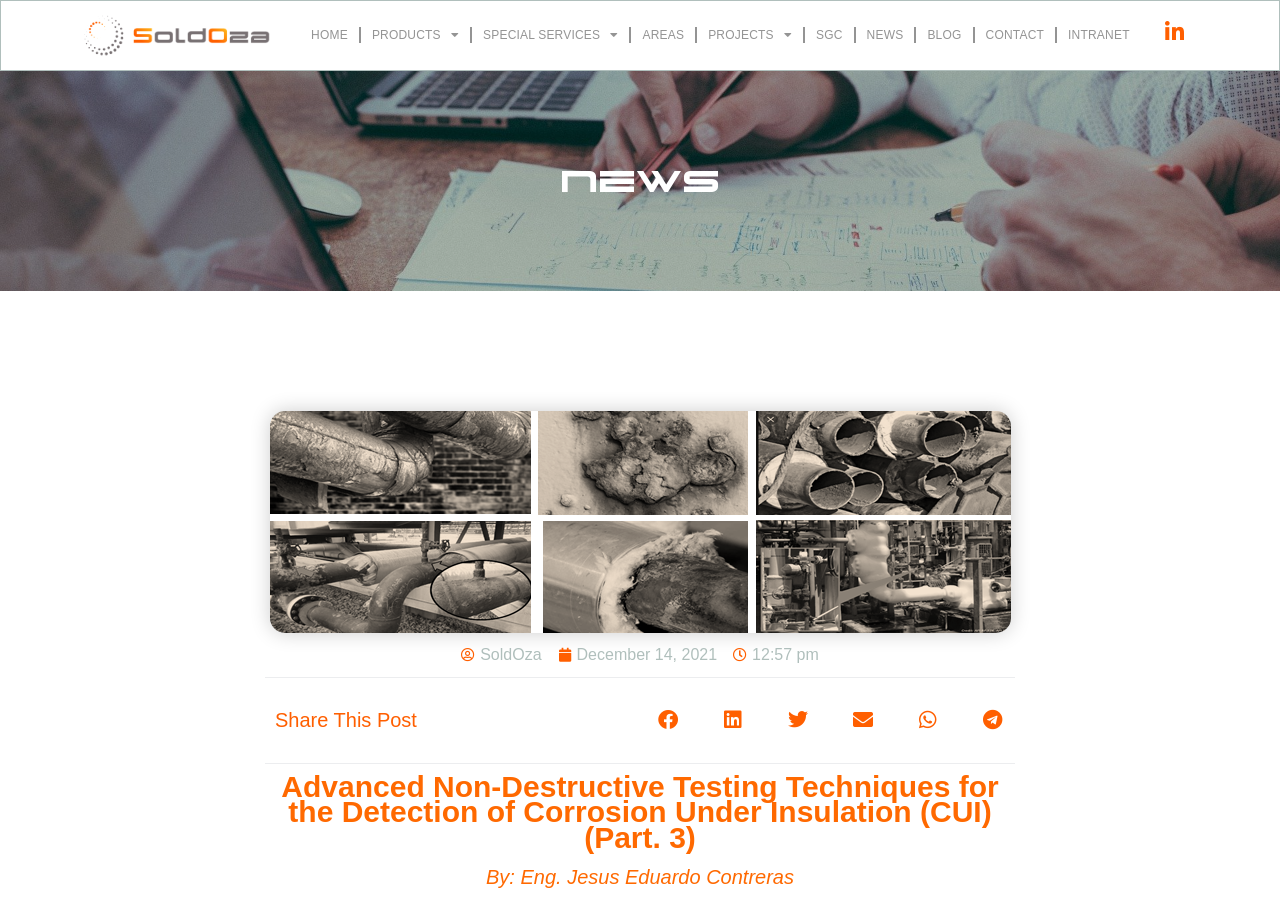Locate the bounding box coordinates of the UI element described by: "Special Services". The bounding box coordinates should consist of four float numbers between 0 and 1, i.e., [left, top, right, bottom].

[0.369, 0.014, 0.492, 0.065]